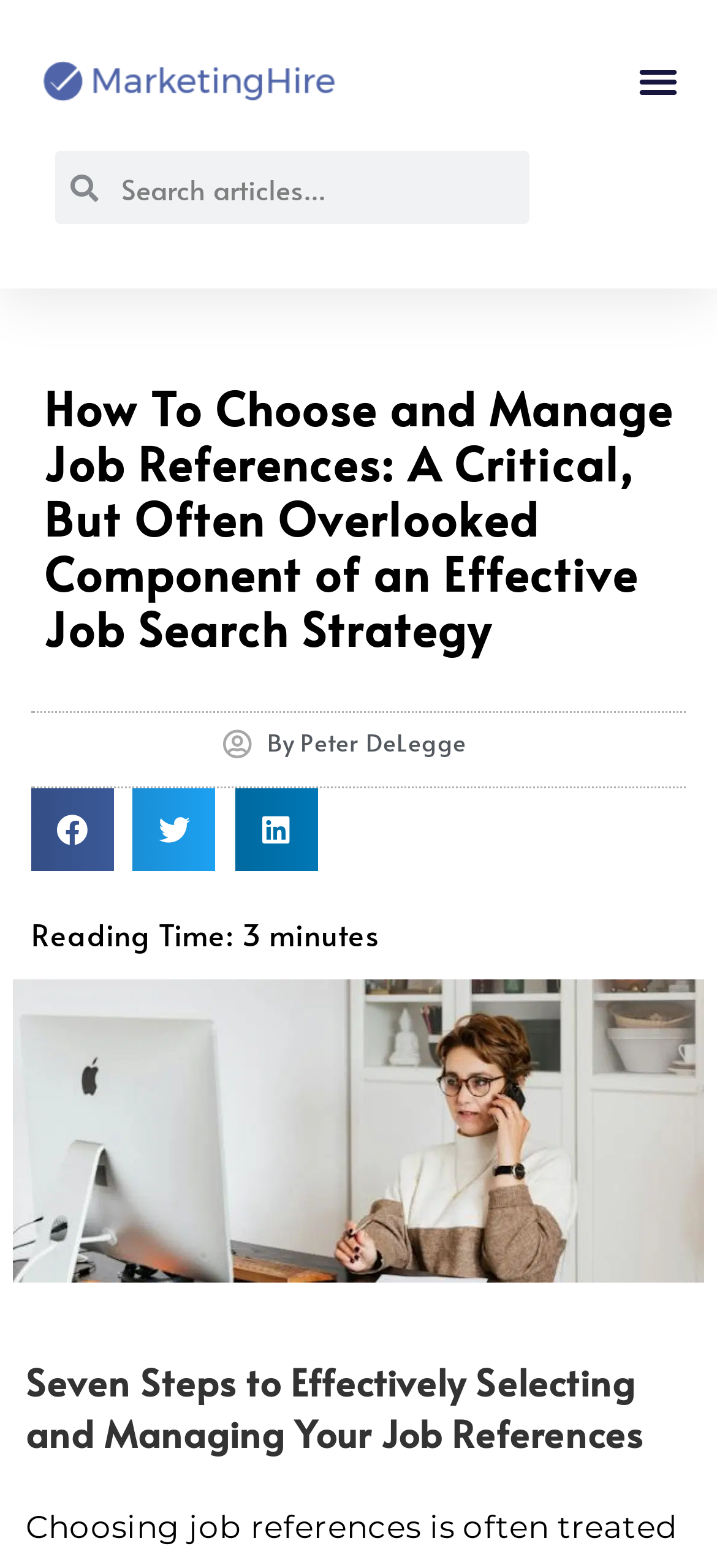Identify and extract the main heading from the webpage.

How To Choose and Manage Job References: A Critical, But Often Overlooked Component of an Effective Job Search Strategy